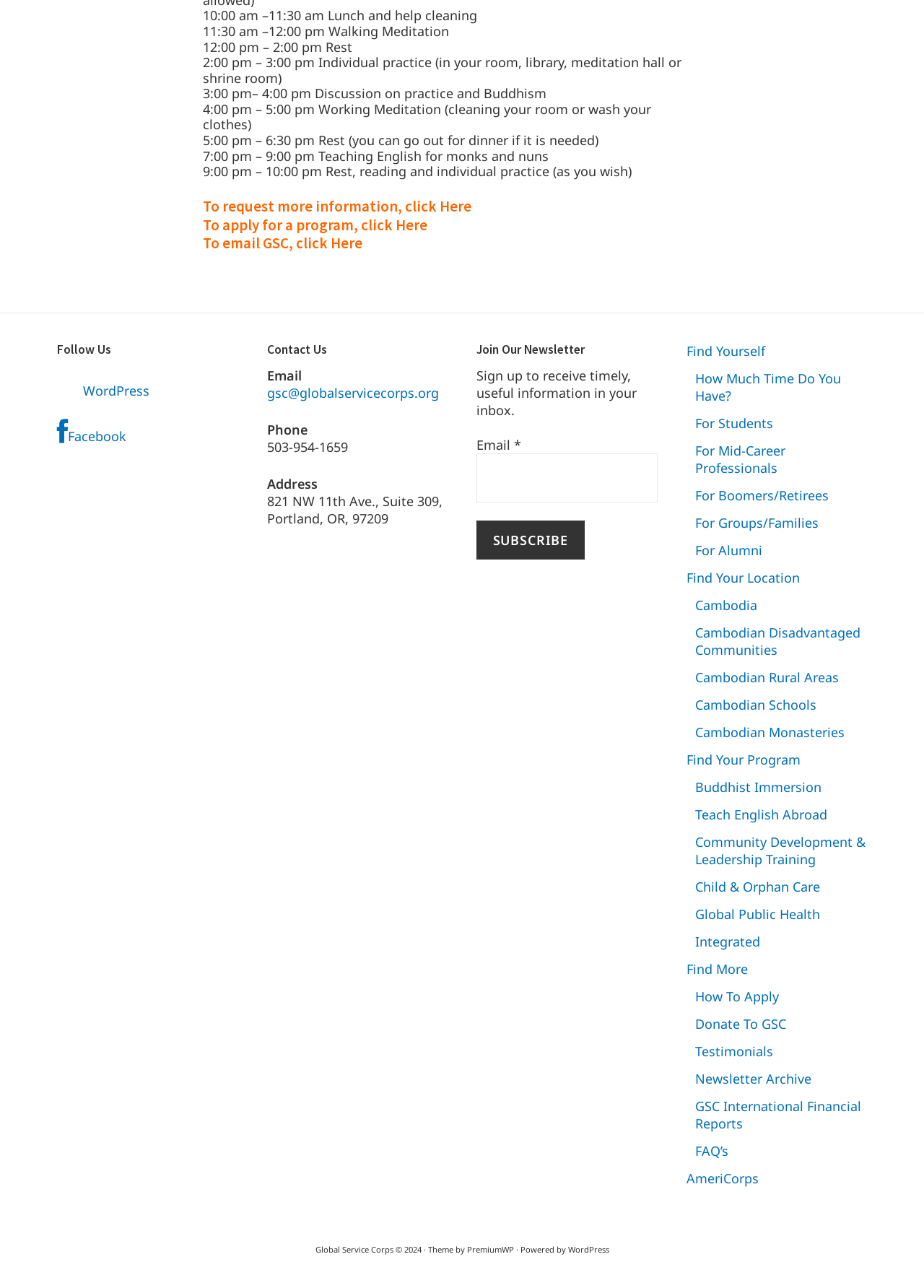Using the element description: "Community Development & Leadership Training", determine the bounding box coordinates for the specified UI element. The coordinates should be four float numbers between 0 and 1, [left, top, right, bottom].

[0.752, 0.65, 0.937, 0.677]